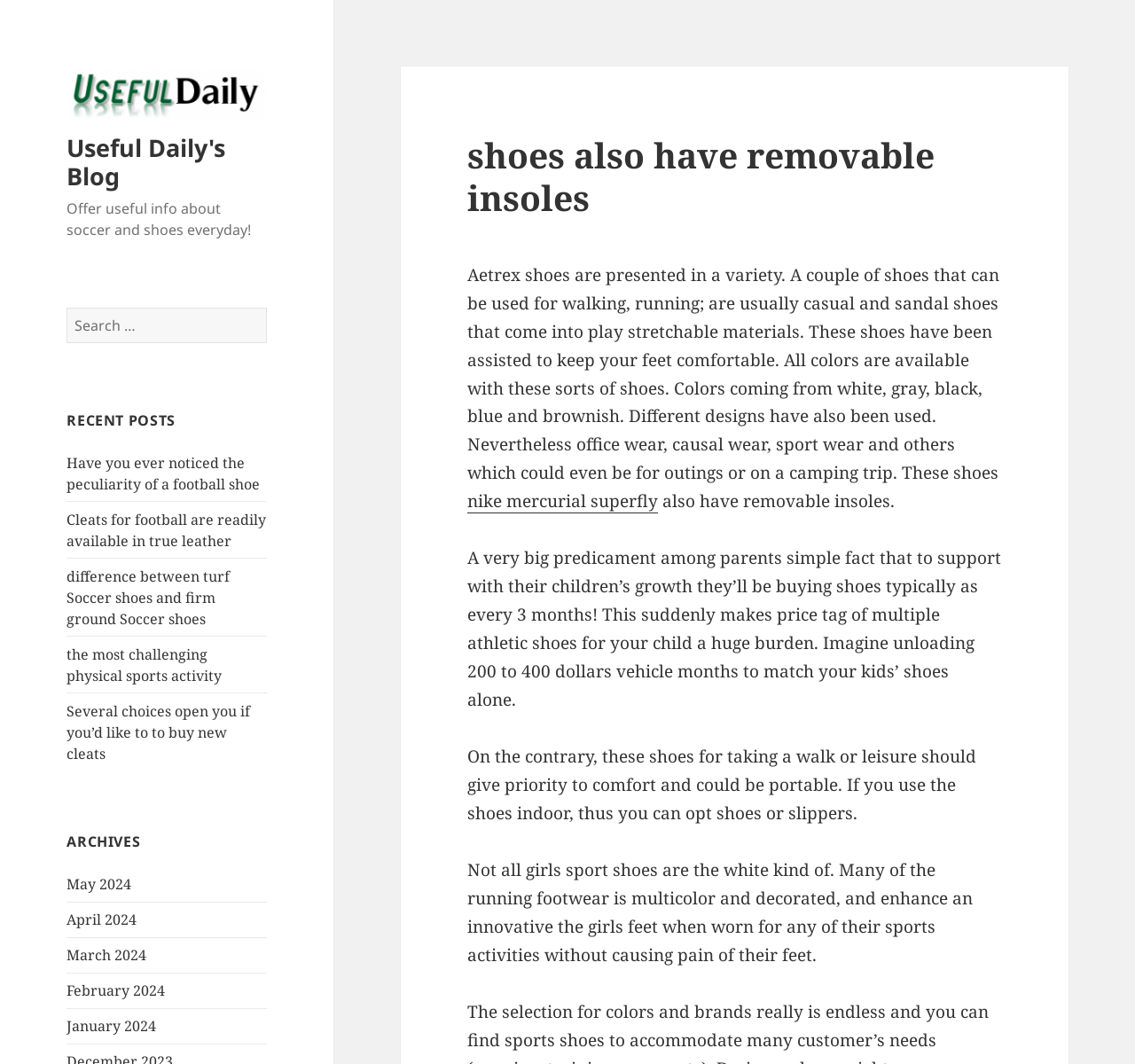What is the concern mentioned in the article about parents and their children's shoes?
Answer with a single word or phrase by referring to the visual content.

Frequent purchases